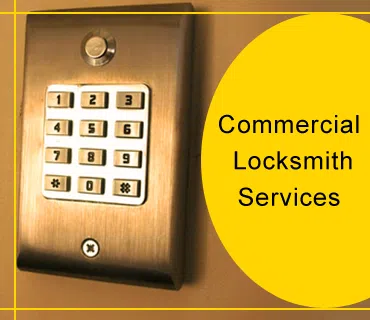Describe all the elements in the image with great detail.

The image showcases a sleek keypad entry system, a vital component of modern security for businesses. Set against a subtle gold backdrop, the metallic keypad features numbered buttons arranged in a grid, designed for secure access control. This visual emphasizes the importance of commercial locksmith services, highlighting solutions such as keyless entry and advanced locking systems tailored for businesses. The accompanying text "Commercial Locksmith Services" signifies the expertise available to enhance security measures, ensuring that businesses can effectively protect their assets and manage access for authorized personnel.